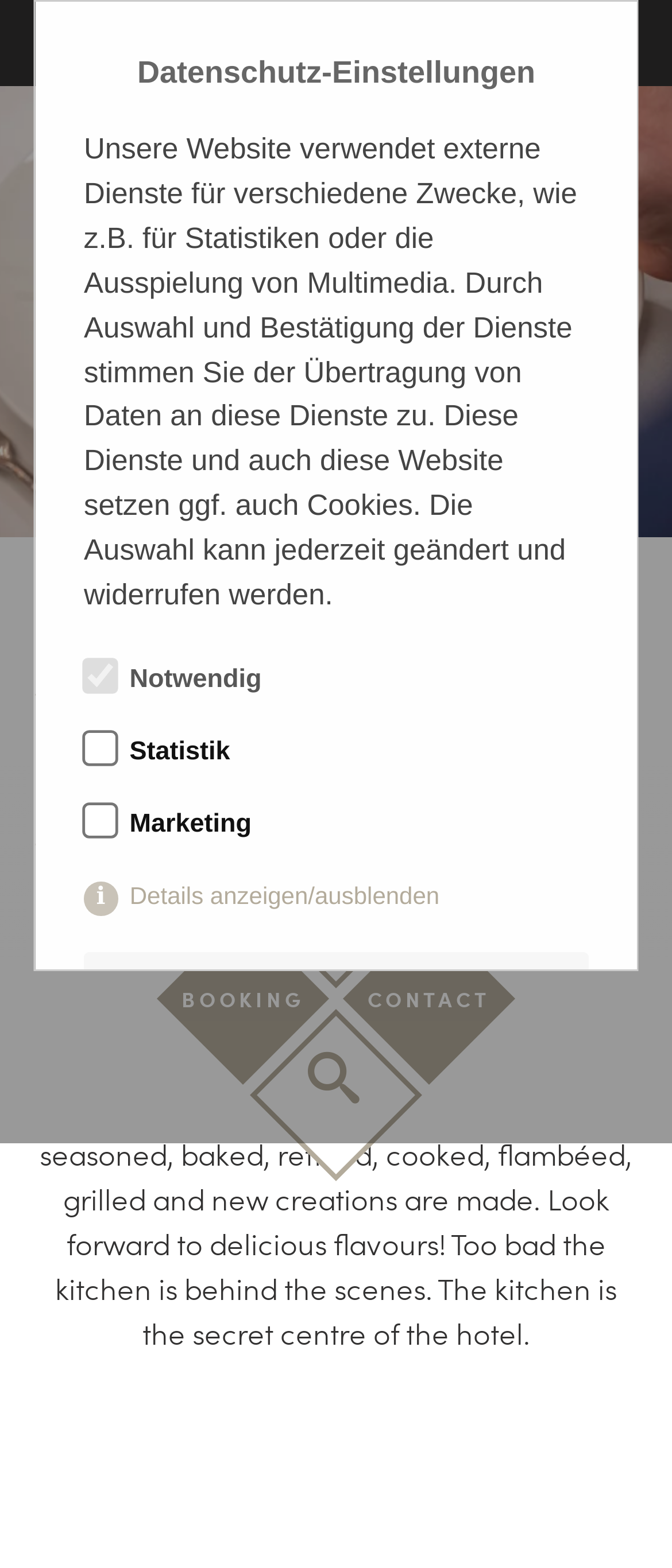What is the topic of the text in the dialog box?
Based on the image, please offer an in-depth response to the question.

The dialog box has a static text 'Datenschutz-Einstellungen' which translates to 'Data protection settings', indicating that the topic of the text in the dialog box is related to data protection and privacy settings.